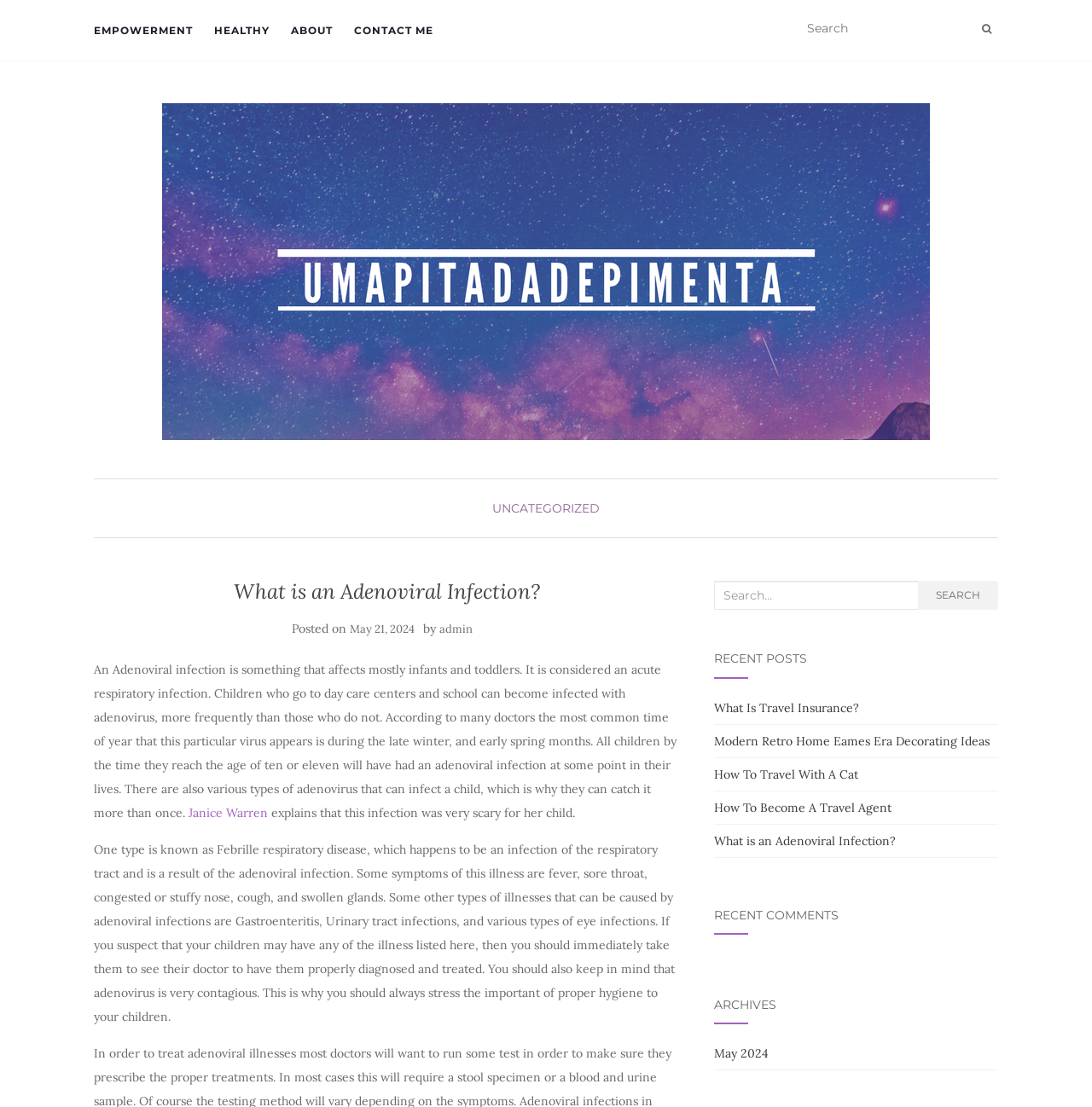Please specify the bounding box coordinates of the area that should be clicked to accomplish the following instruction: "Go to the EMPOWERMENT page". The coordinates should consist of four float numbers between 0 and 1, i.e., [left, top, right, bottom].

[0.086, 0.0, 0.177, 0.055]